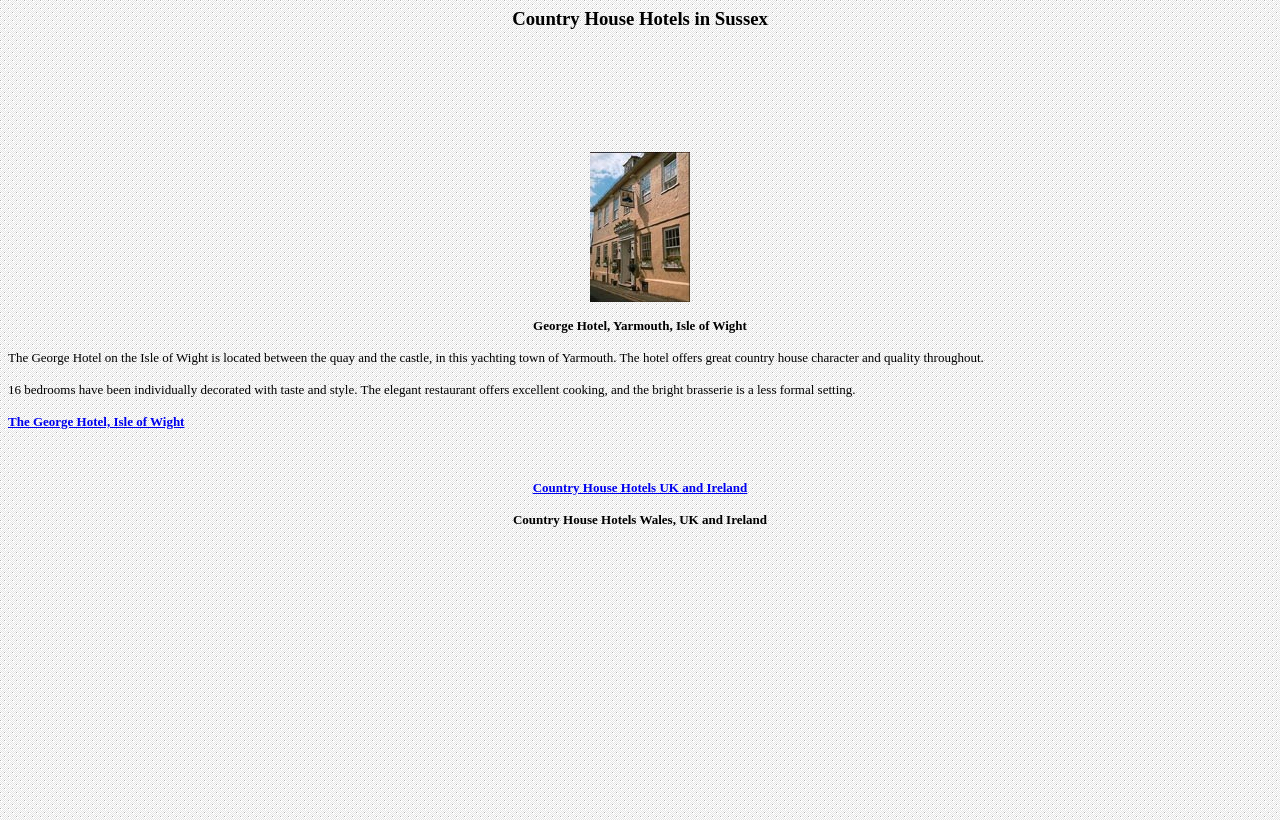Please analyze the image and give a detailed answer to the question:
What is the alternative dining option in the George Hotel?

I determined the alternative dining option by reading the StaticText element that says '...and the bright brasserie is a less formal setting.' This text explicitly mentions the brasserie as a less formal dining option.